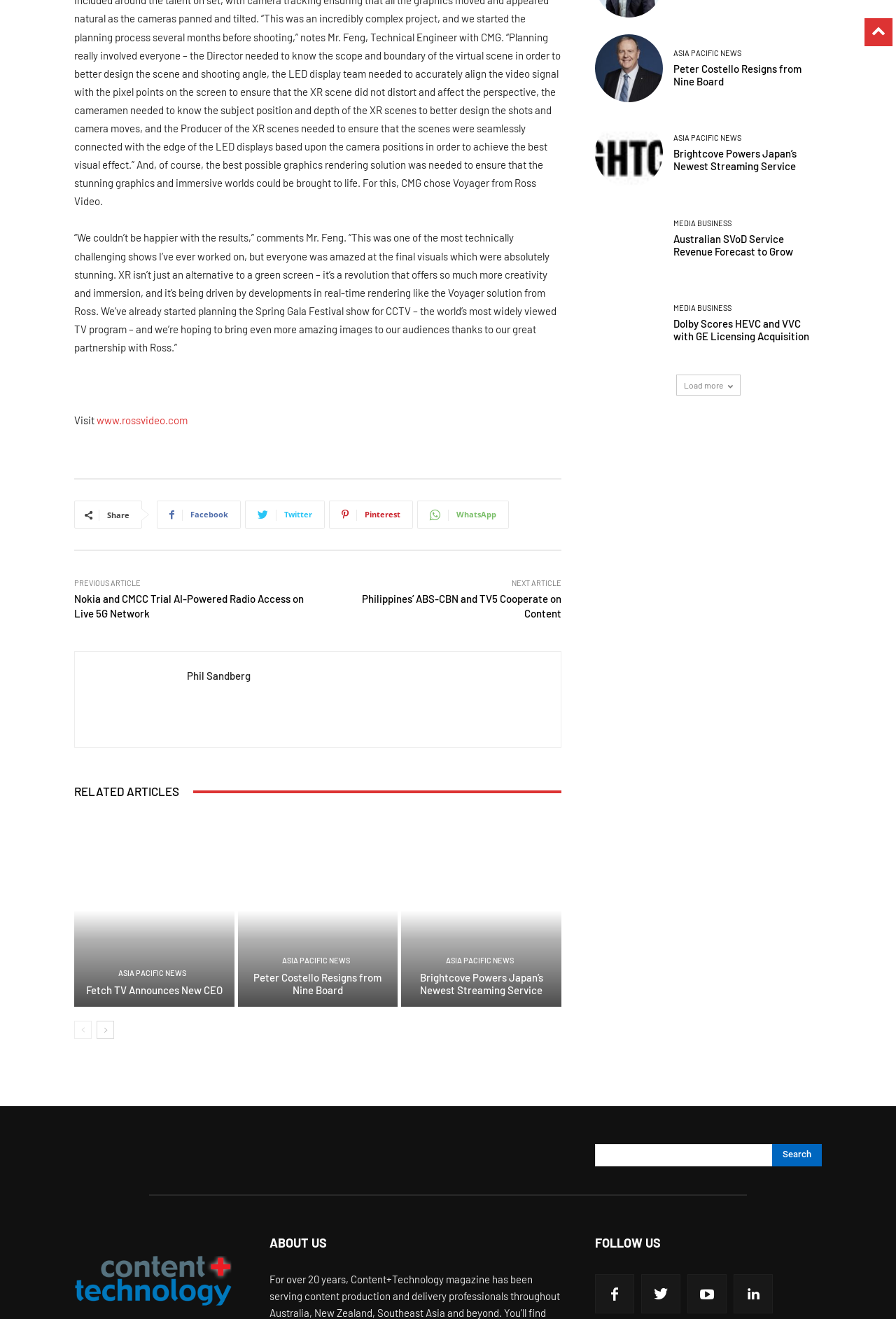Respond to the following question using a concise word or phrase: 
How many 'RELATED ARTICLES' are there on the webpage?

3